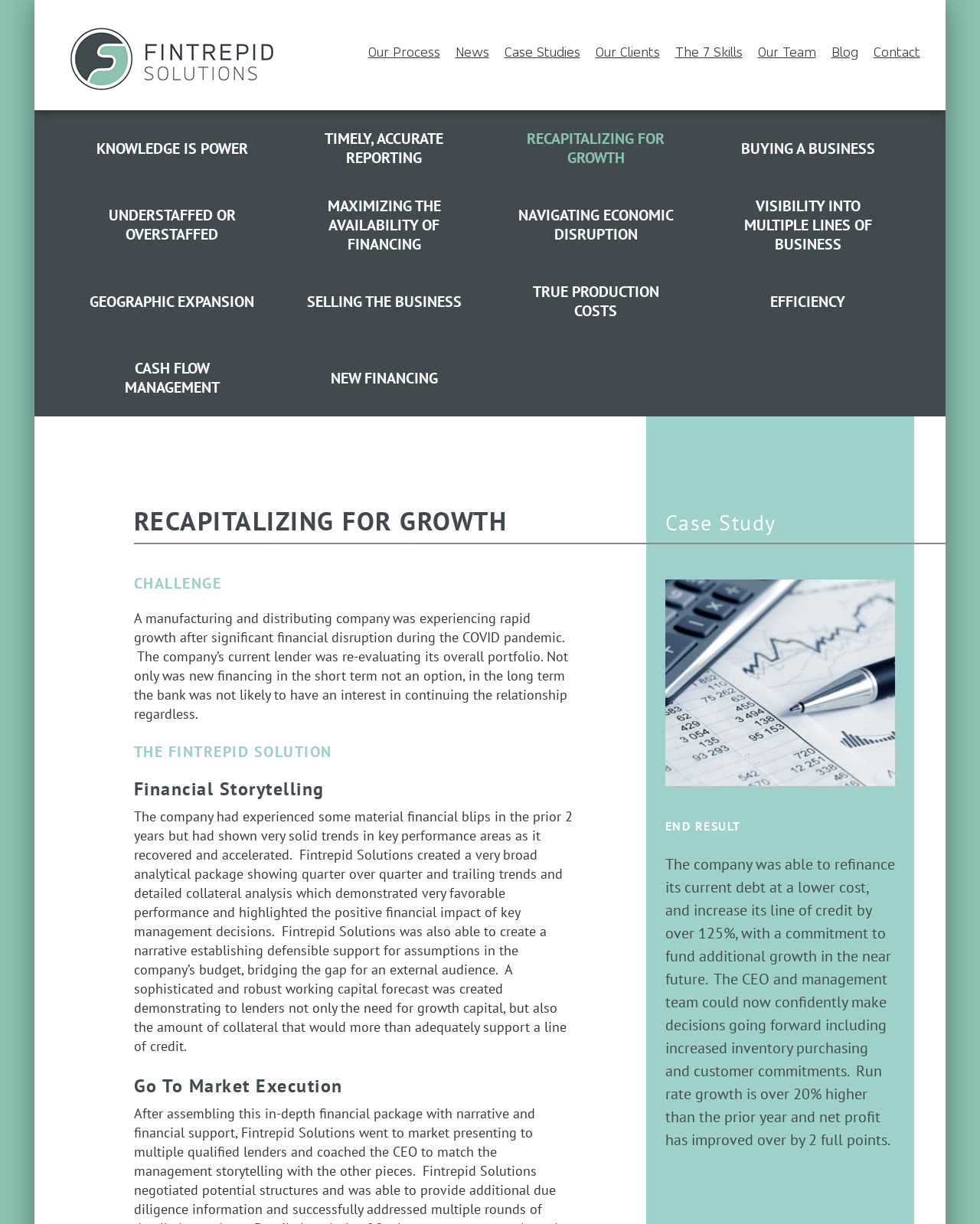What is the company's current situation?
Give a single word or phrase as your answer by examining the image.

Rapid growth after financial disruption